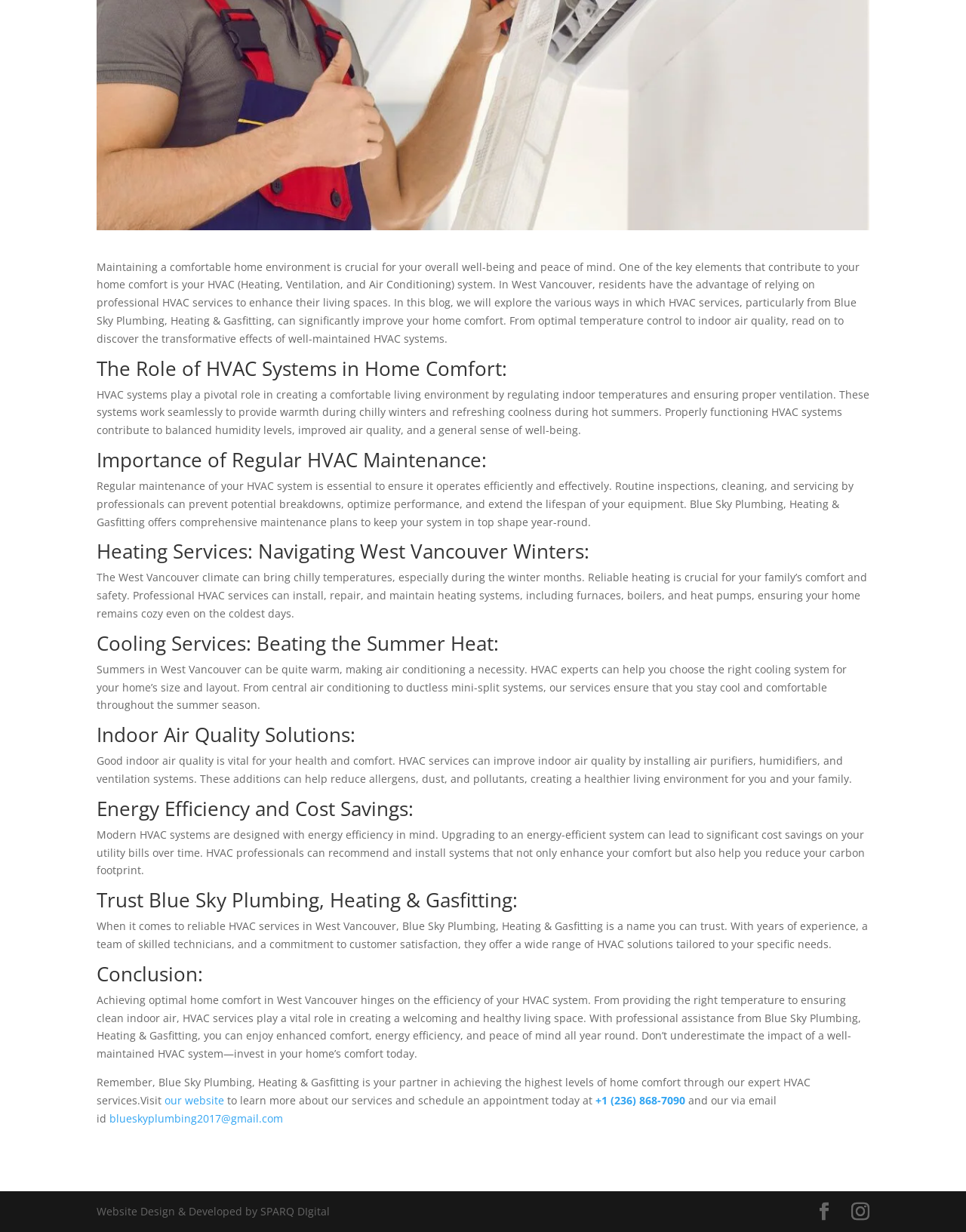Based on the provided description, "+1 (236) 868-7090", find the bounding box of the corresponding UI element in the screenshot.

[0.616, 0.887, 0.709, 0.899]